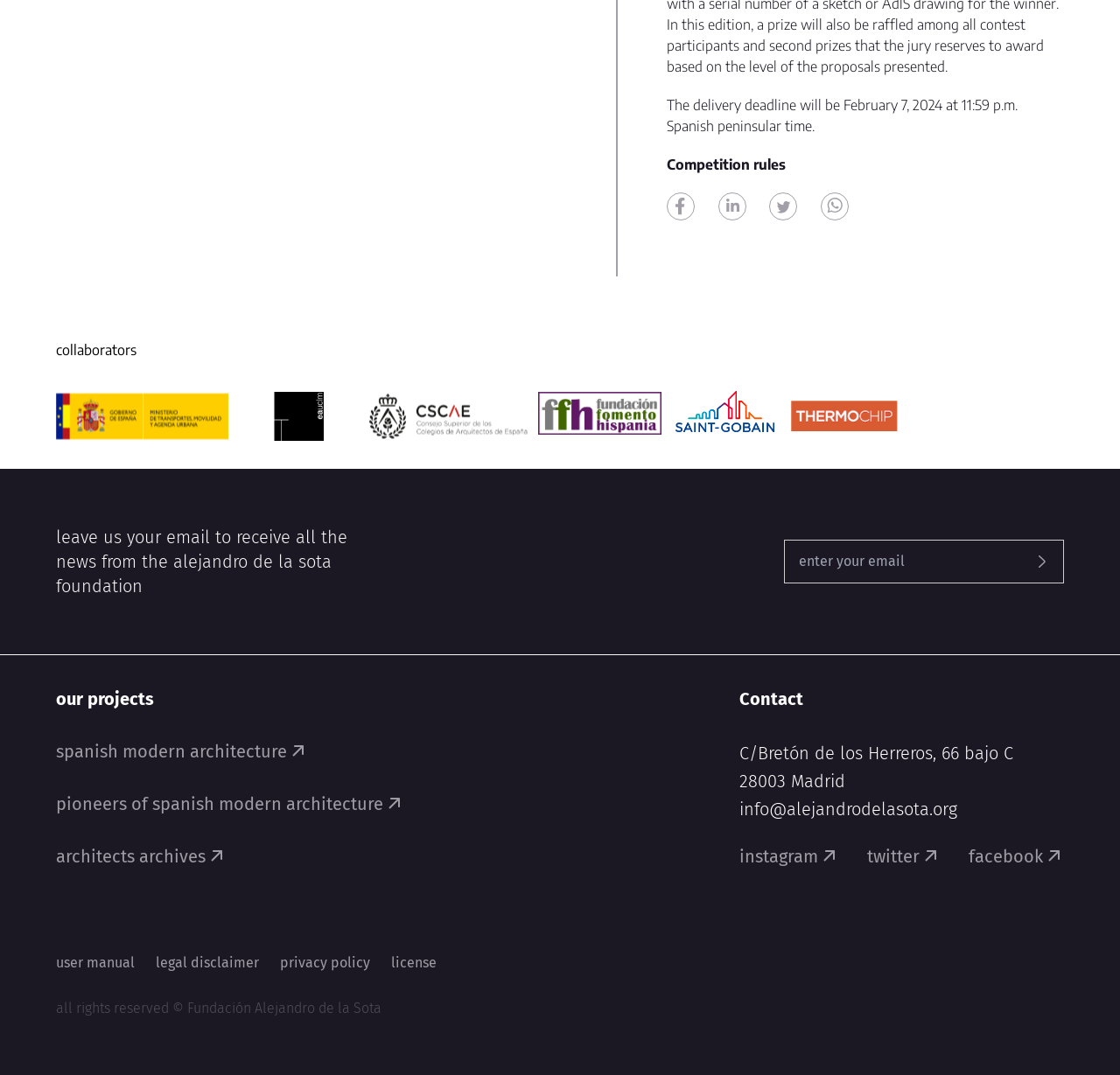How many social media links are available?
Look at the image and respond with a one-word or short-phrase answer.

3